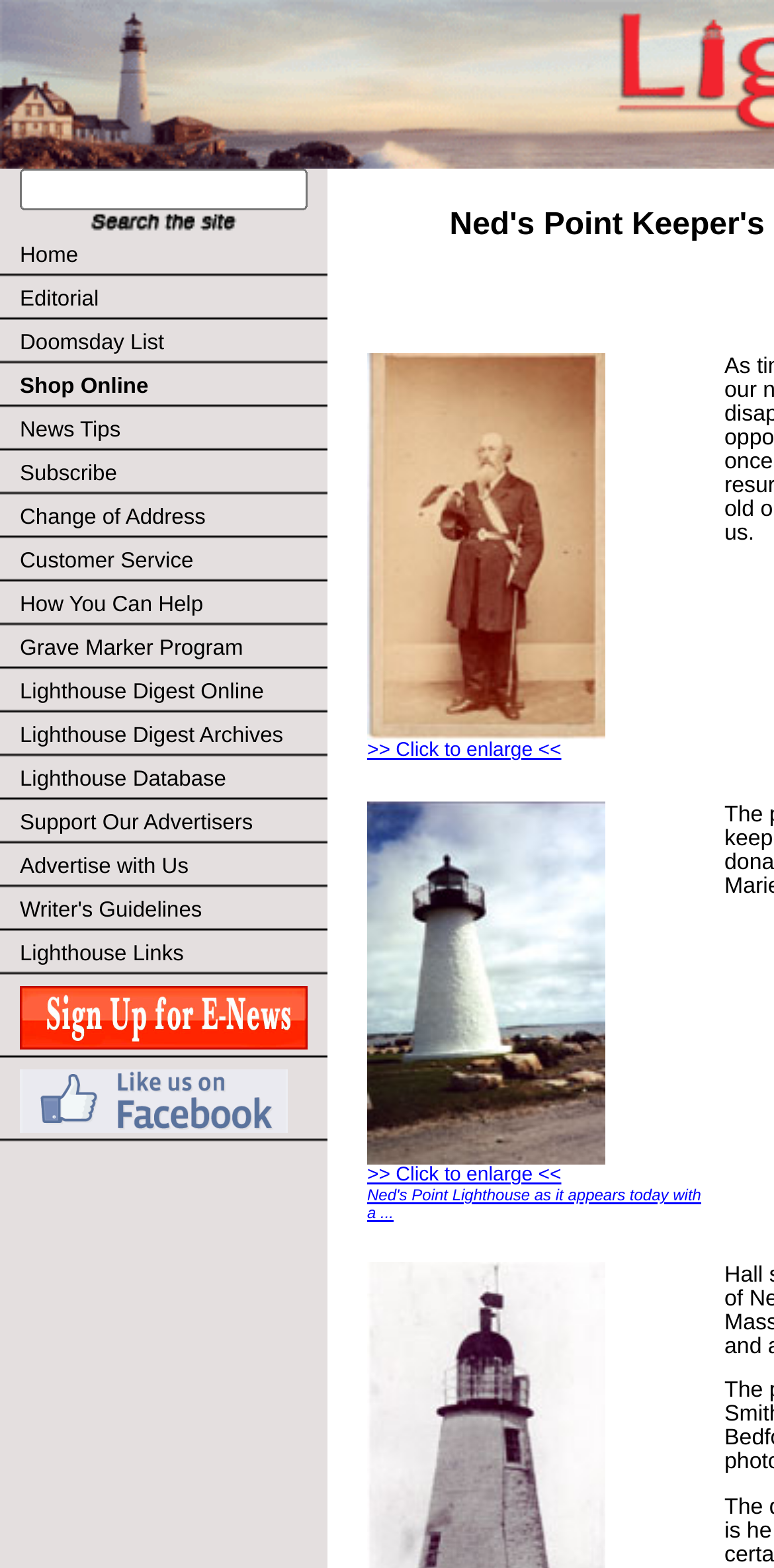Please find the bounding box coordinates of the element that you should click to achieve the following instruction: "Click on Subscribe". The coordinates should be presented as four float numbers between 0 and 1: [left, top, right, bottom].

[0.0, 0.288, 0.423, 0.316]